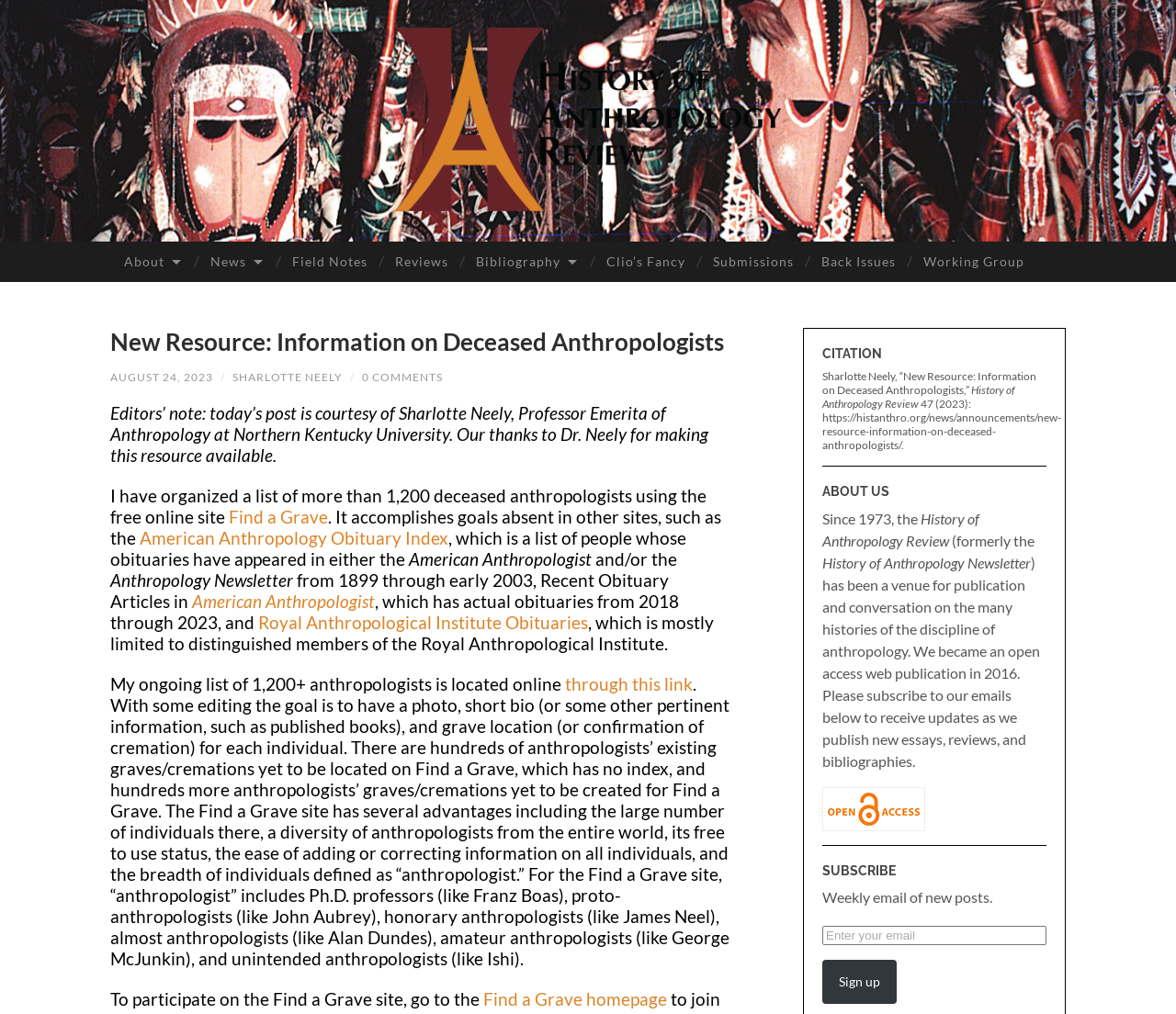Please find the bounding box for the UI element described by: "THE COMPANY".

None